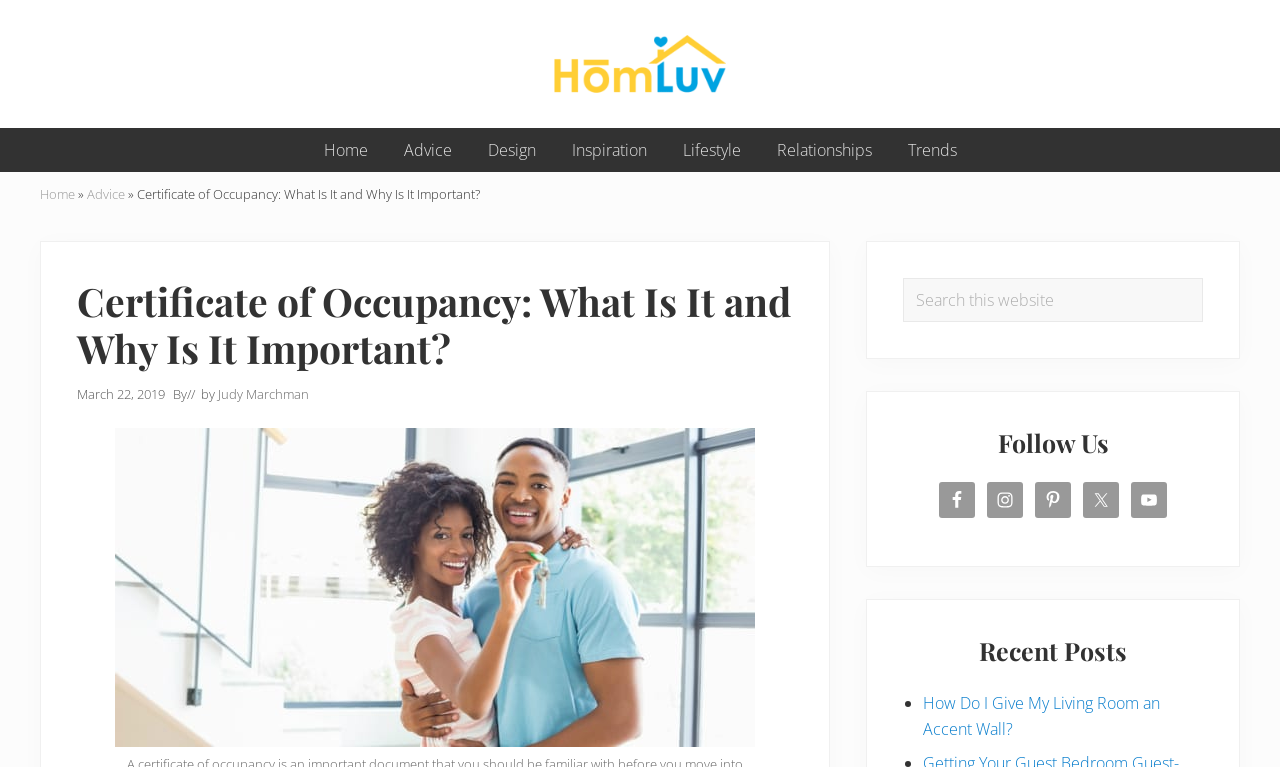Using the image as a reference, answer the following question in as much detail as possible:
Who is the author of the current article?

The author of the current article can be found below the article title, where it says 'By Judy Marchman'.